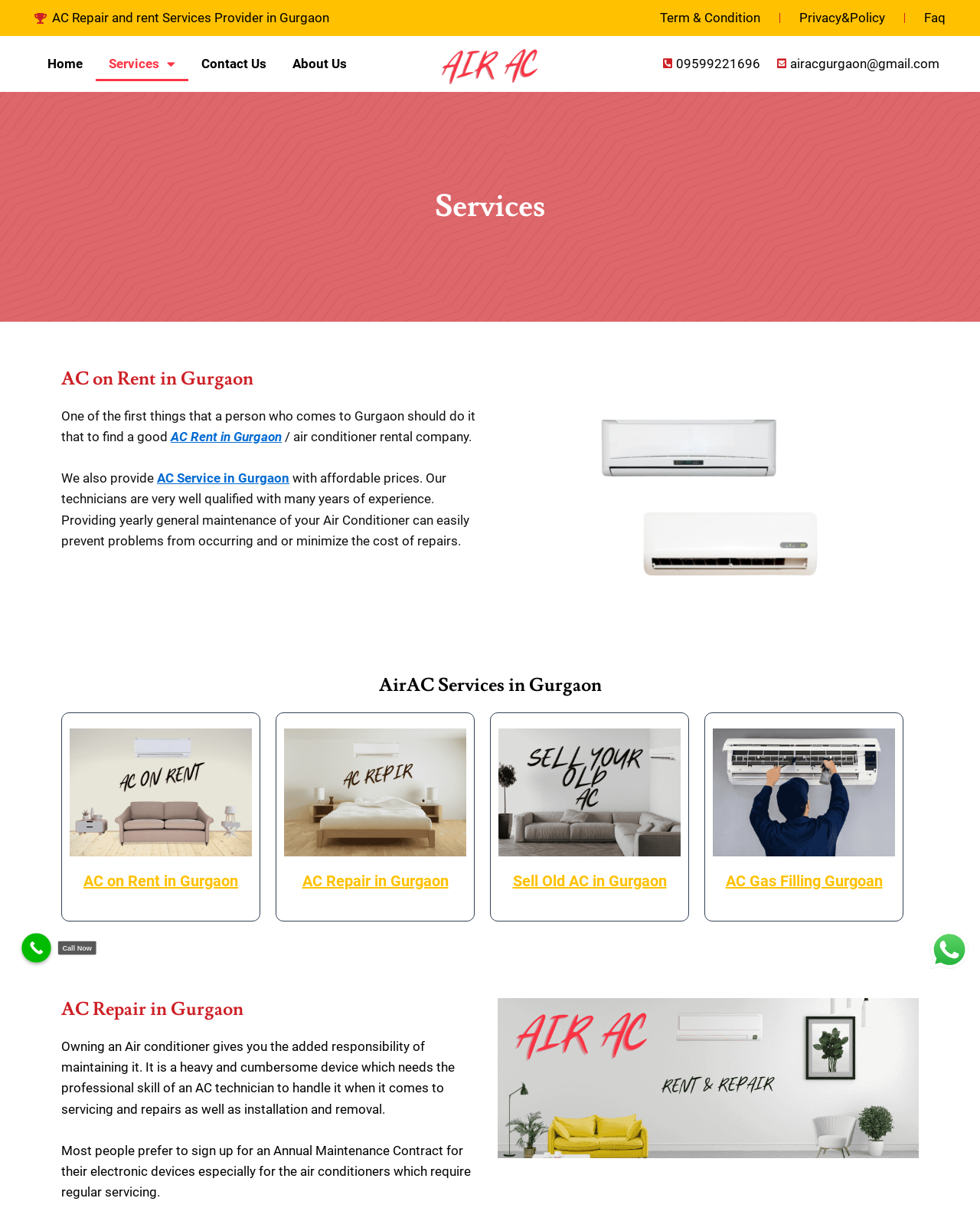With reference to the image, please provide a detailed answer to the following question: What is the importance of maintaining an air conditioner?

The webpage mentions that owning an air conditioner gives the added responsibility of maintaining it, and that regular servicing can prevent problems from occurring and minimize the cost of repairs.